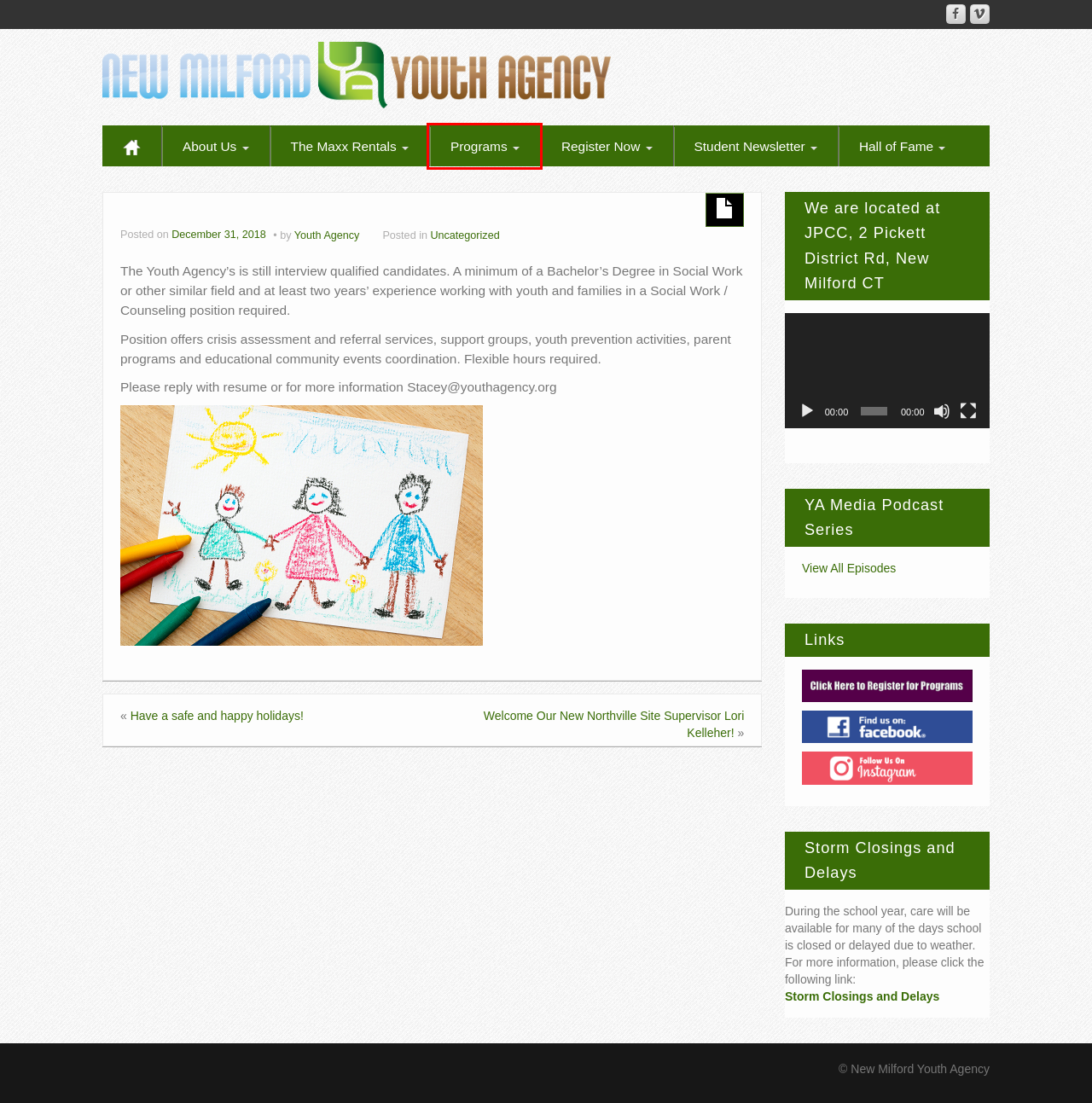Look at the screenshot of the webpage and find the element within the red bounding box. Choose the webpage description that best fits the new webpage that will appear after clicking the element. Here are the candidates:
A. New Milford Youth Agency
B. The Maxx Information and Rental Forms – New Milford Youth Agency
C. Programs – New Milford Youth Agency
D. Welcome Our New Northville Site Supervisor Lori Kelleher! – New Milford Youth Agency
E. Podcasts – New Milford Youth Agency
F. Welcome to the Youth Agency – New Milford Youth Agency
G. Youth Agency – New Milford Youth Agency
H. Uncategorized – New Milford Youth Agency

C